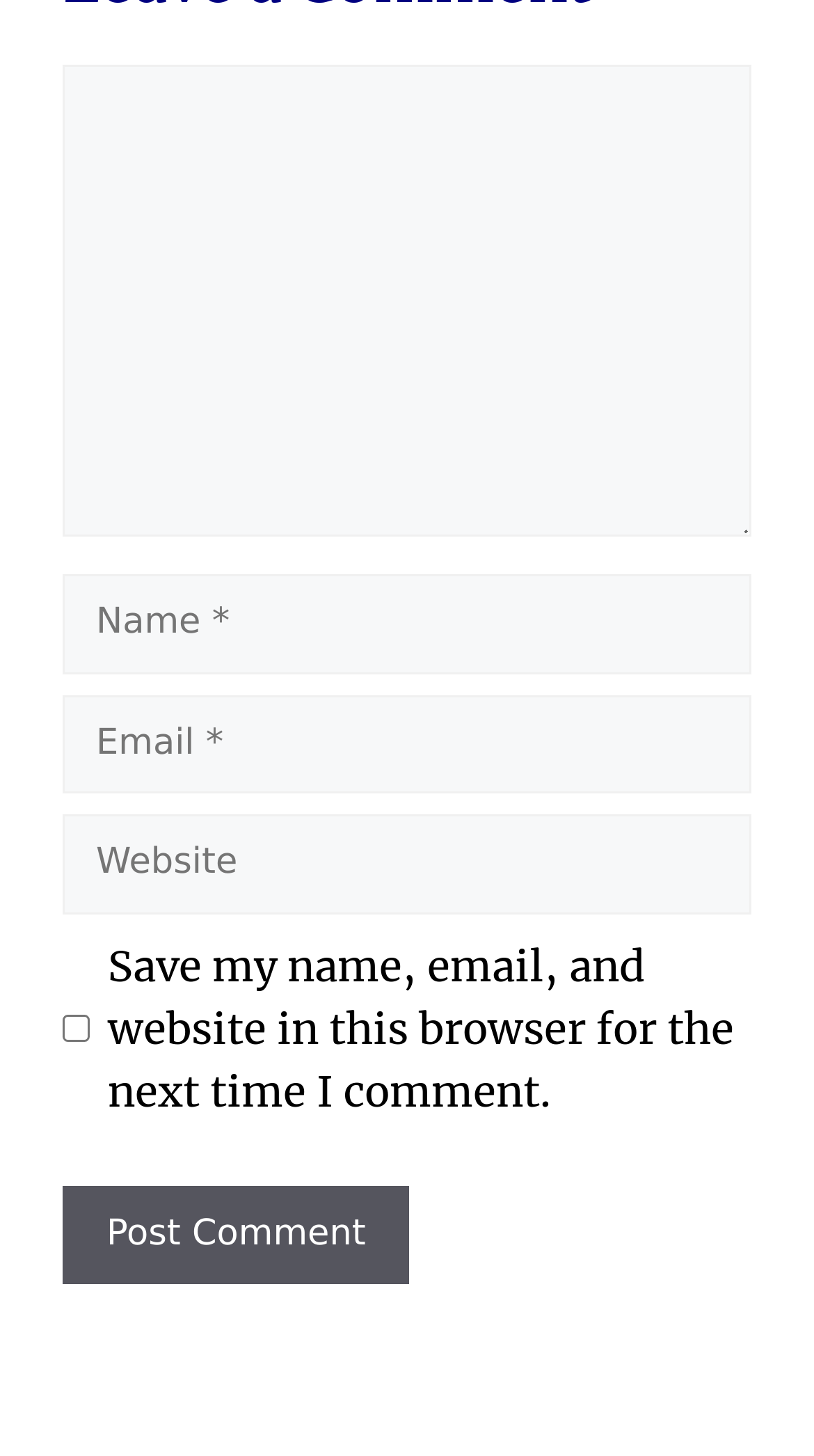Please provide a short answer using a single word or phrase for the question:
What is the order of the form fields?

Name, Email, Website